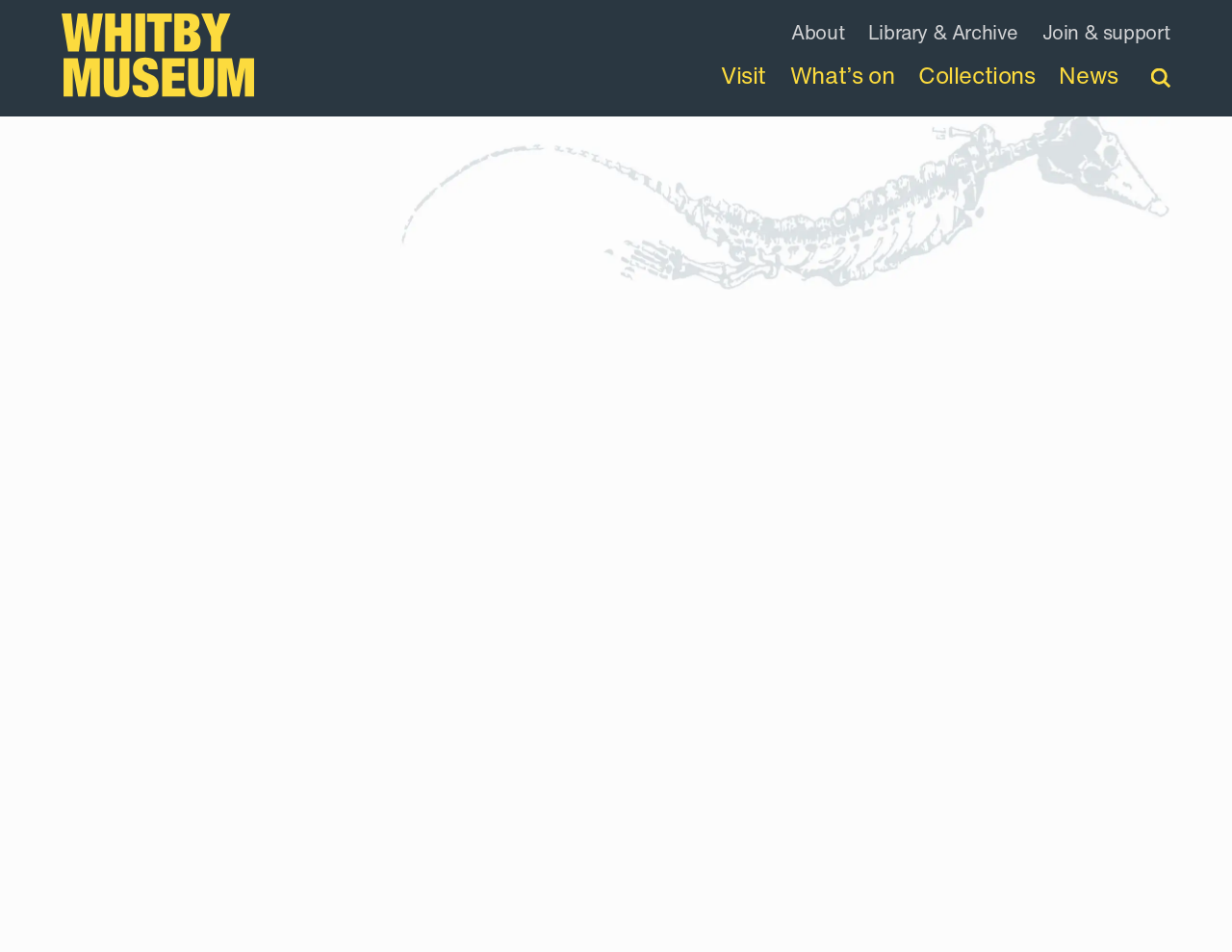Please identify the bounding box coordinates of the element I should click to complete this instruction: 'visit the Whitby Museum homepage'. The coordinates should be given as four float numbers between 0 and 1, like this: [left, top, right, bottom].

[0.05, 0.014, 0.206, 0.102]